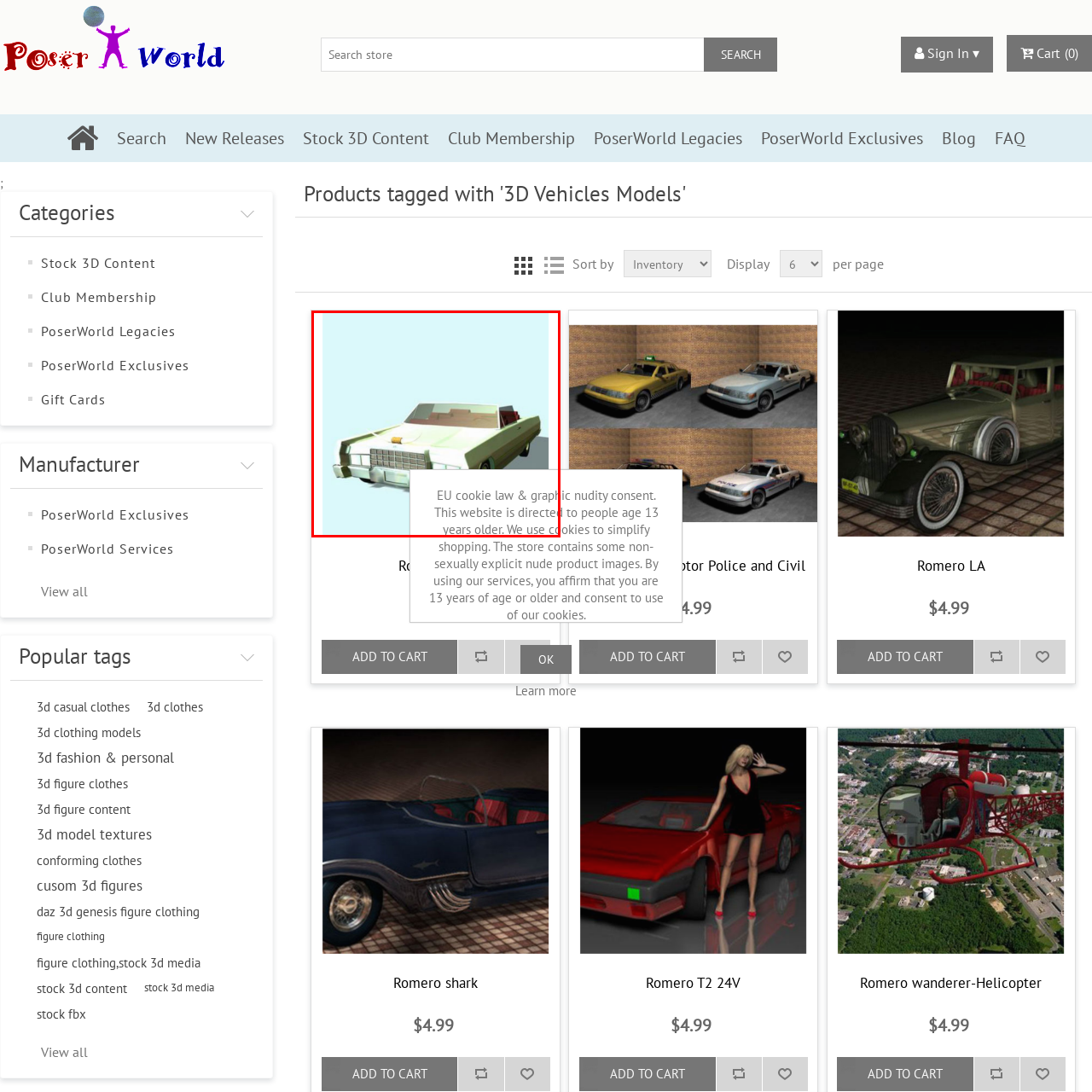Focus on the image within the purple boundary, What is the likely price of the 3D model? 
Answer briefly using one word or phrase.

$4.99